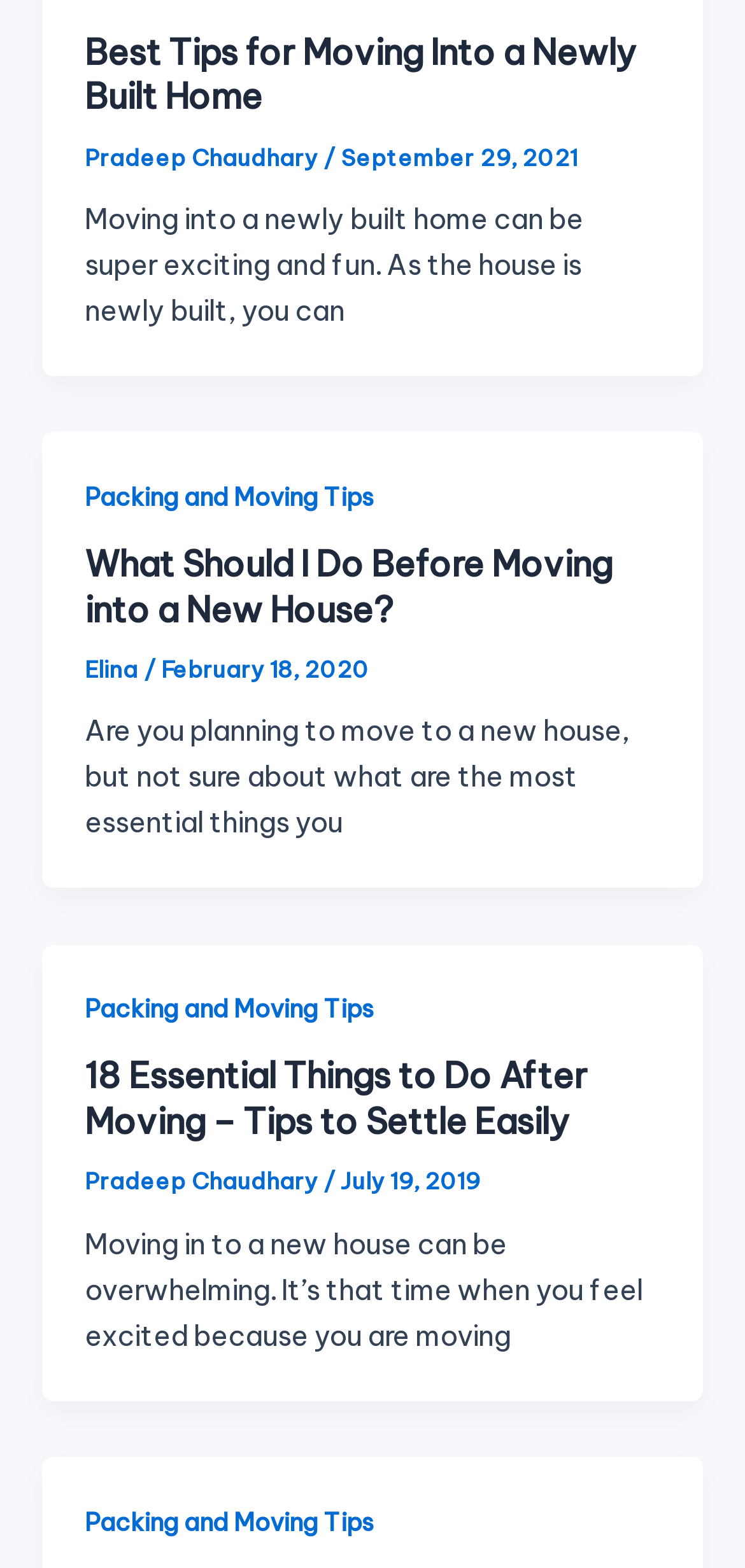Predict the bounding box of the UI element that fits this description: "Elina".

[0.114, 0.418, 0.185, 0.436]